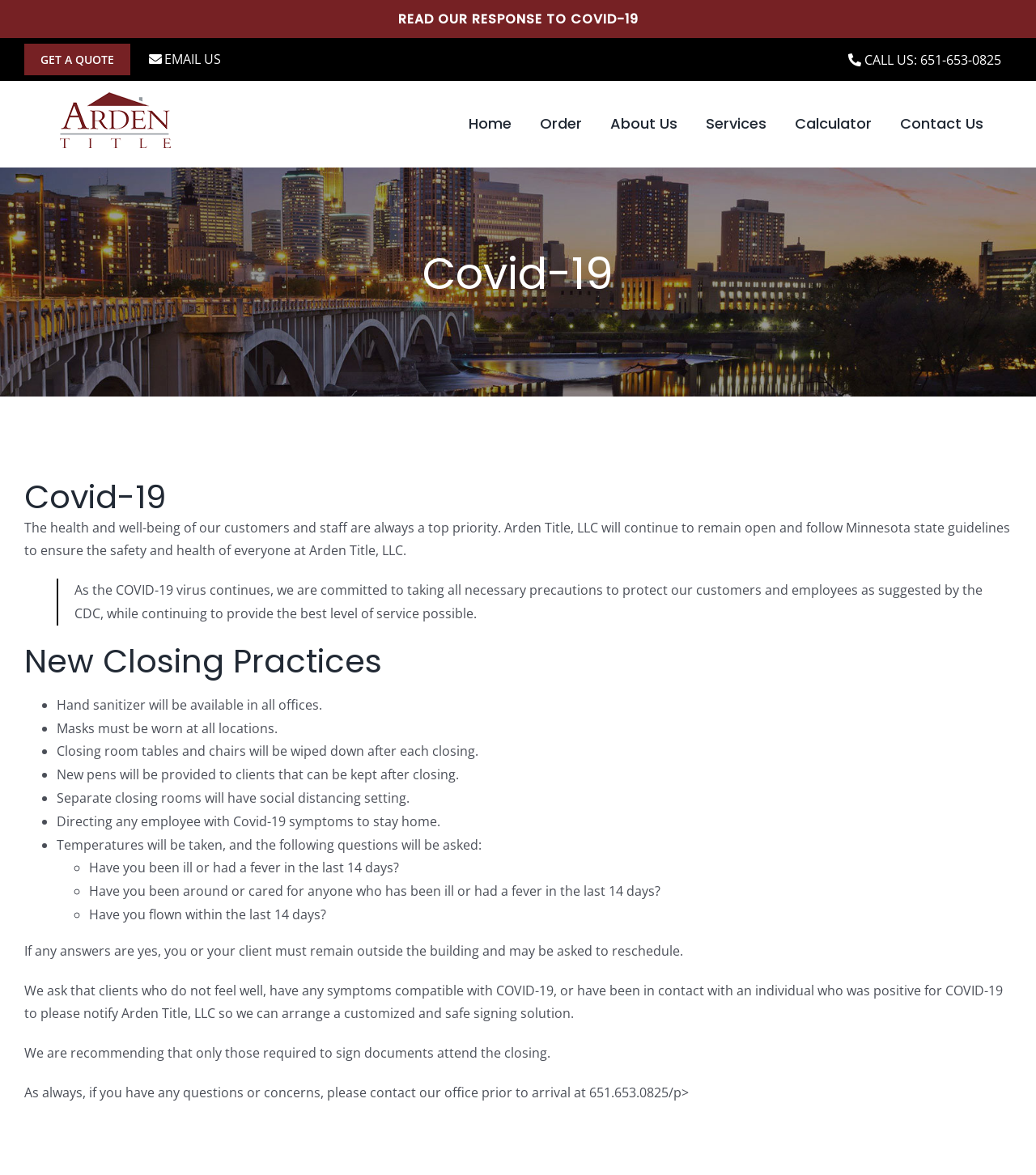Provide the bounding box coordinates of the HTML element described as: "Contact Us". The bounding box coordinates should be four float numbers between 0 and 1, i.e., [left, top, right, bottom].

[0.869, 0.069, 0.949, 0.142]